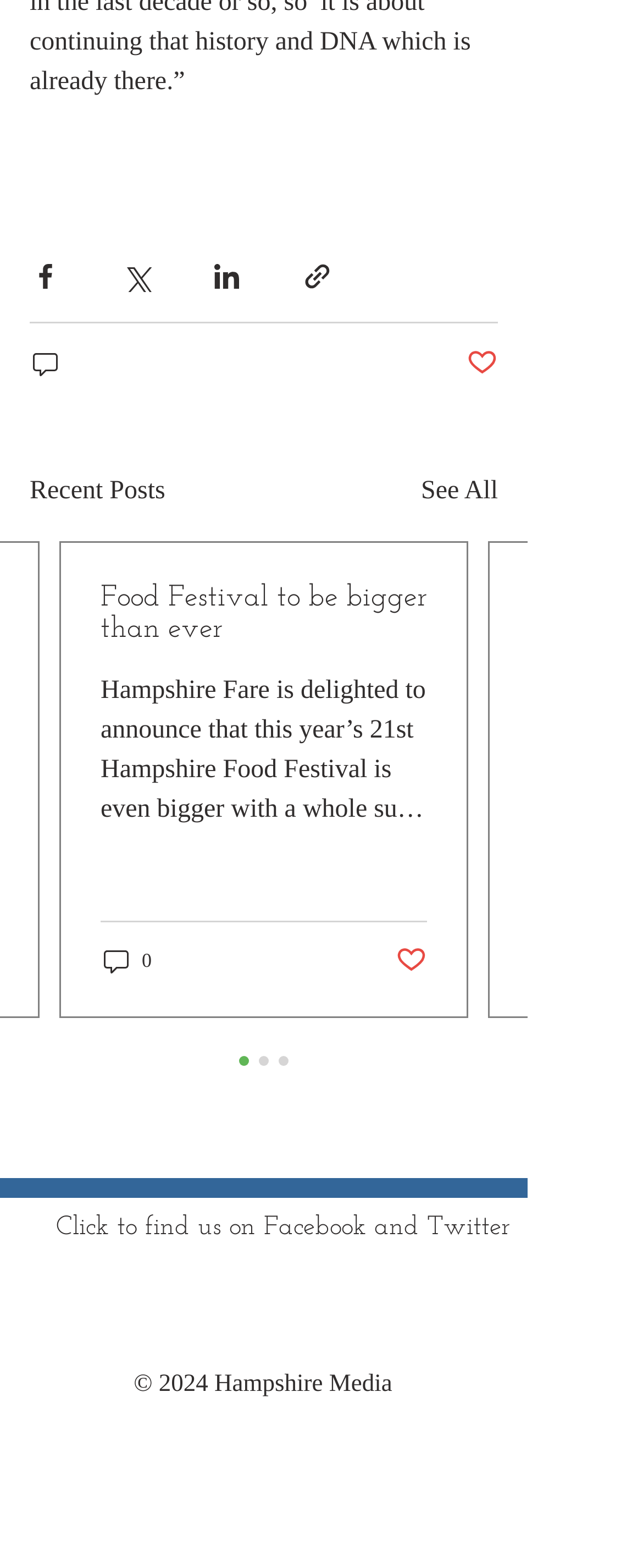How many recent posts are displayed?
Based on the image, give a concise answer in the form of a single word or short phrase.

1